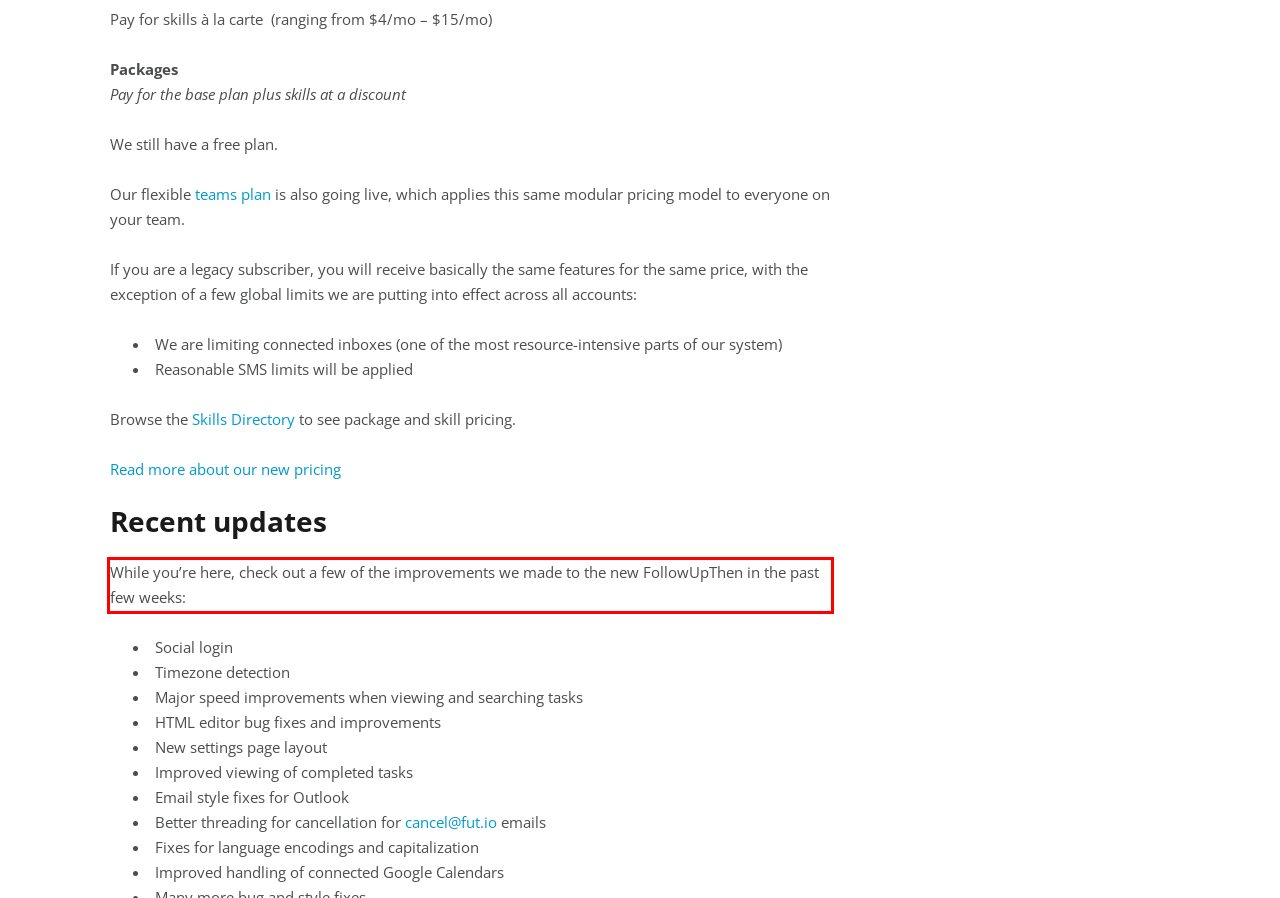Identify and transcribe the text content enclosed by the red bounding box in the given screenshot.

While you’re here, check out a few of the improvements we made to the new FollowUpThen in the past few weeks: